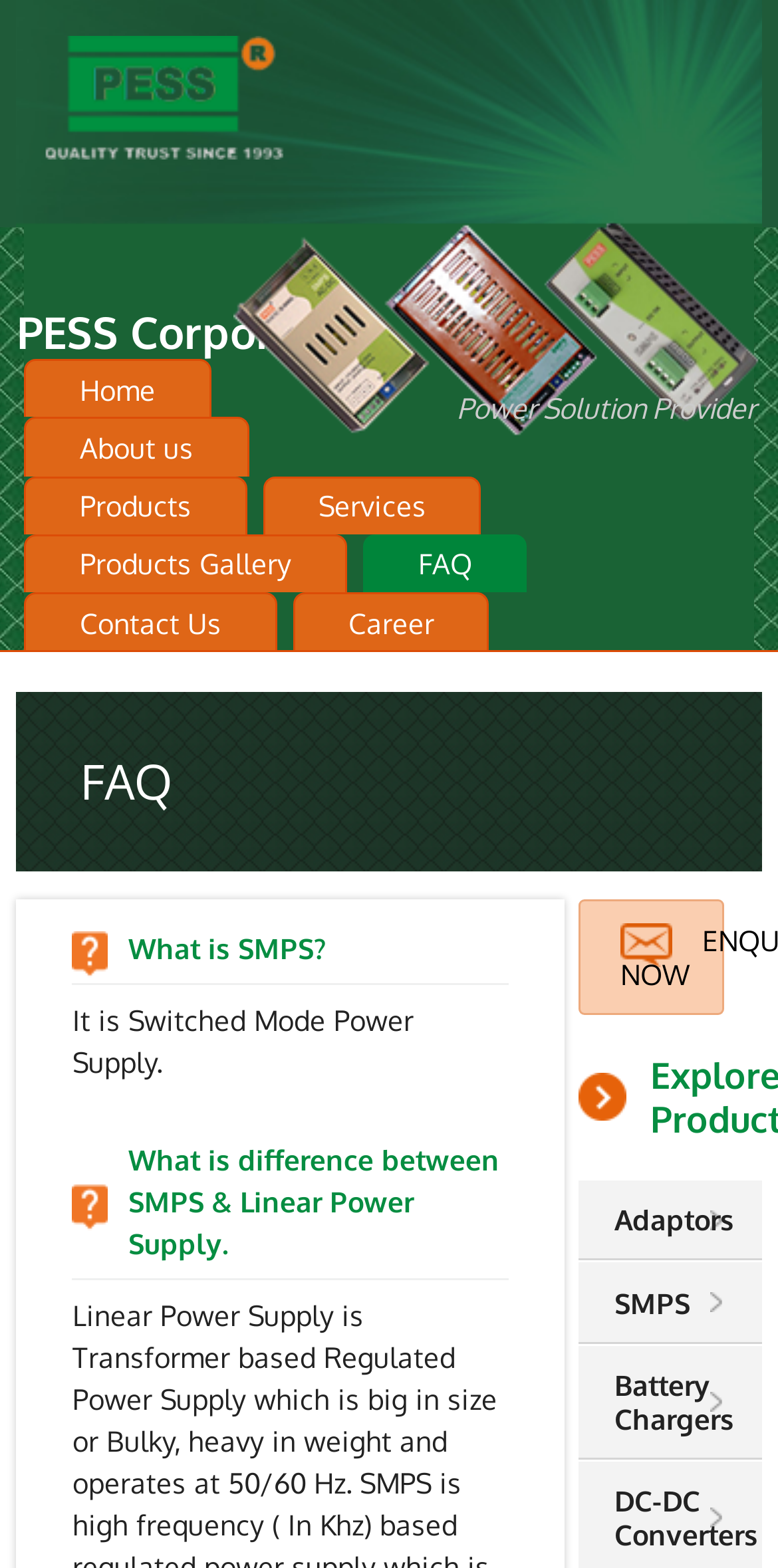Please determine the bounding box coordinates of the element to click in order to execute the following instruction: "explore Adaptors products". The coordinates should be four float numbers between 0 and 1, specified as [left, top, right, bottom].

[0.79, 0.767, 0.928, 0.789]